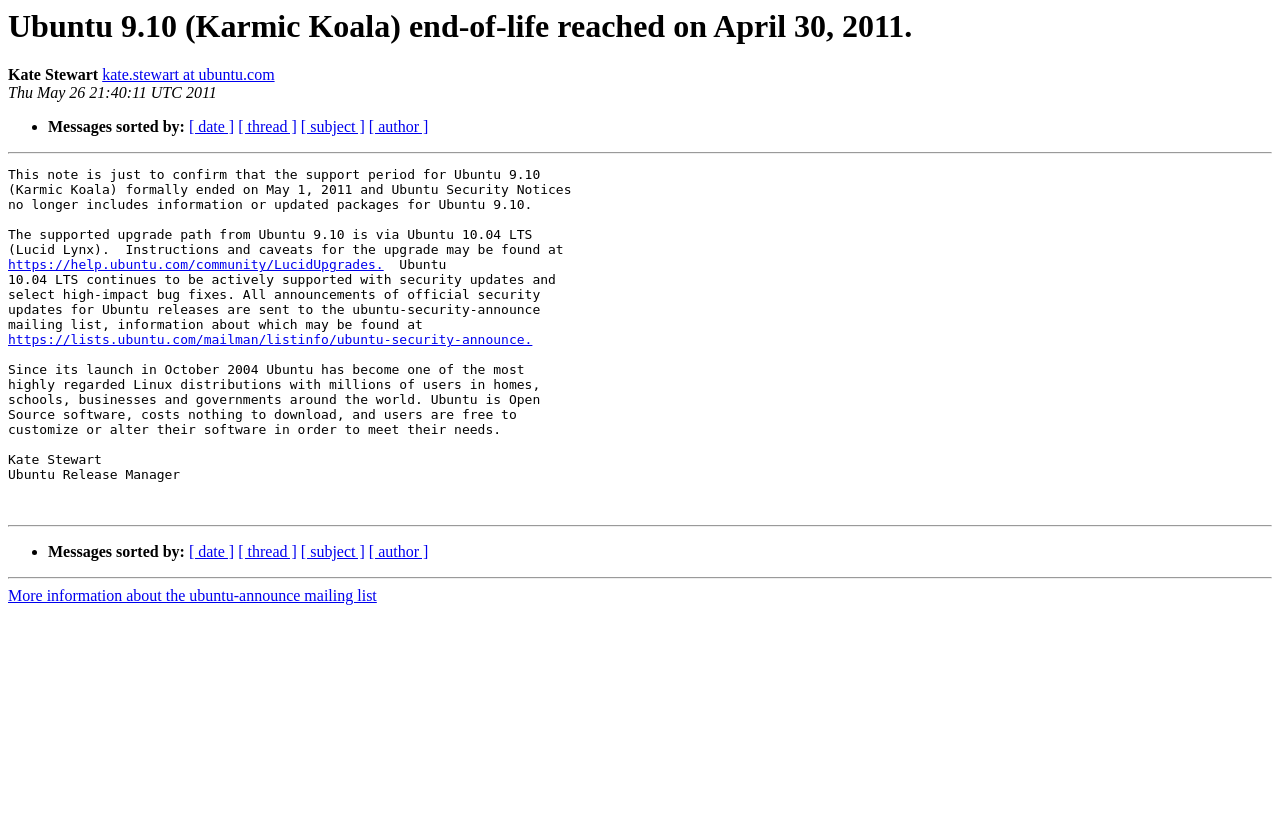Answer in one word or a short phrase: 
What is the orientation of the separator at [0.006, 0.186, 0.994, 0.189]?

horizontal